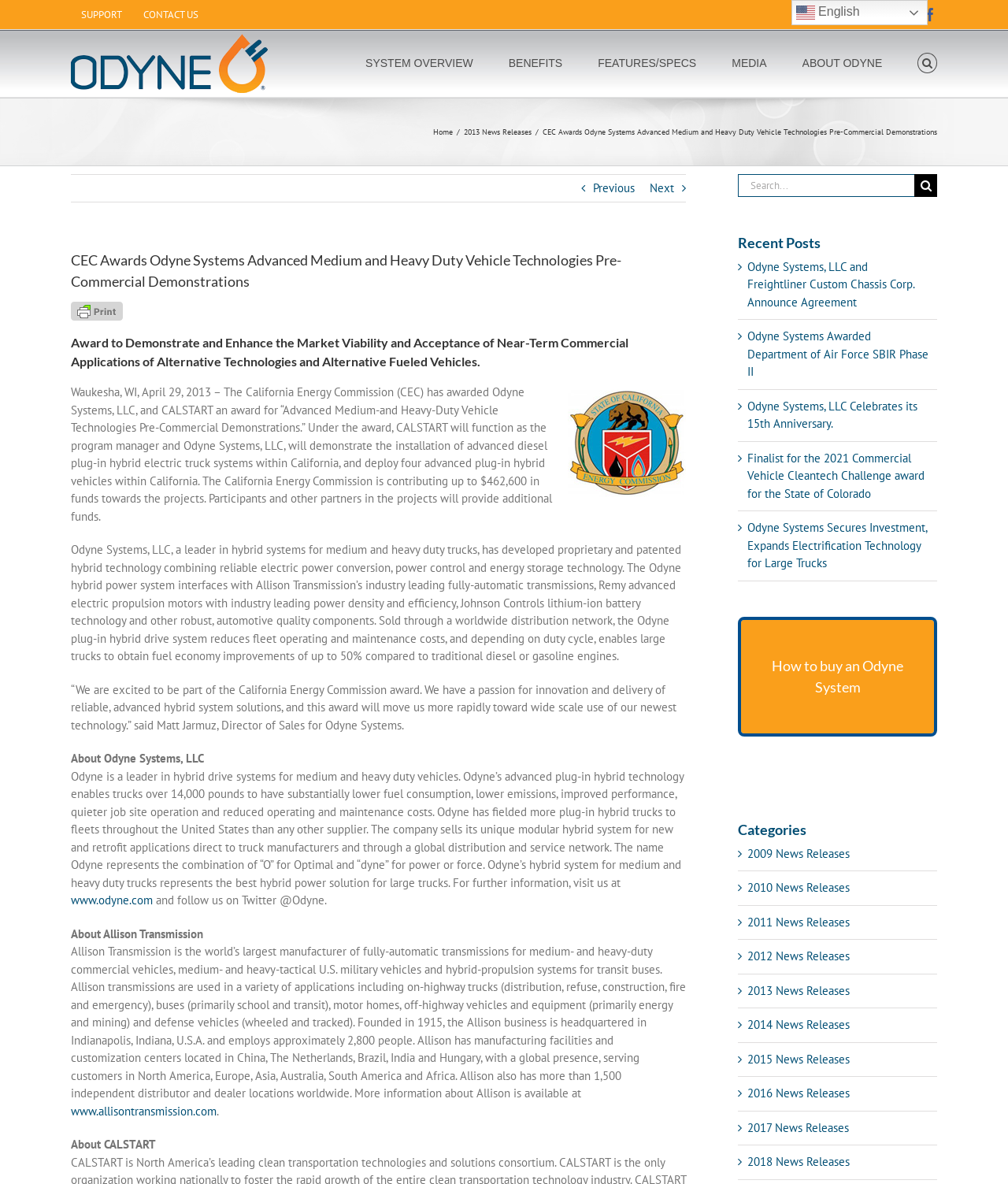Identify the bounding box for the given UI element using the description provided. Coordinates should be in the format (top-left x, top-left y, bottom-right x, bottom-right y) and must be between 0 and 1. Here is the description: alt="Odyne Systems, LLC Logo"

[0.07, 0.029, 0.266, 0.079]